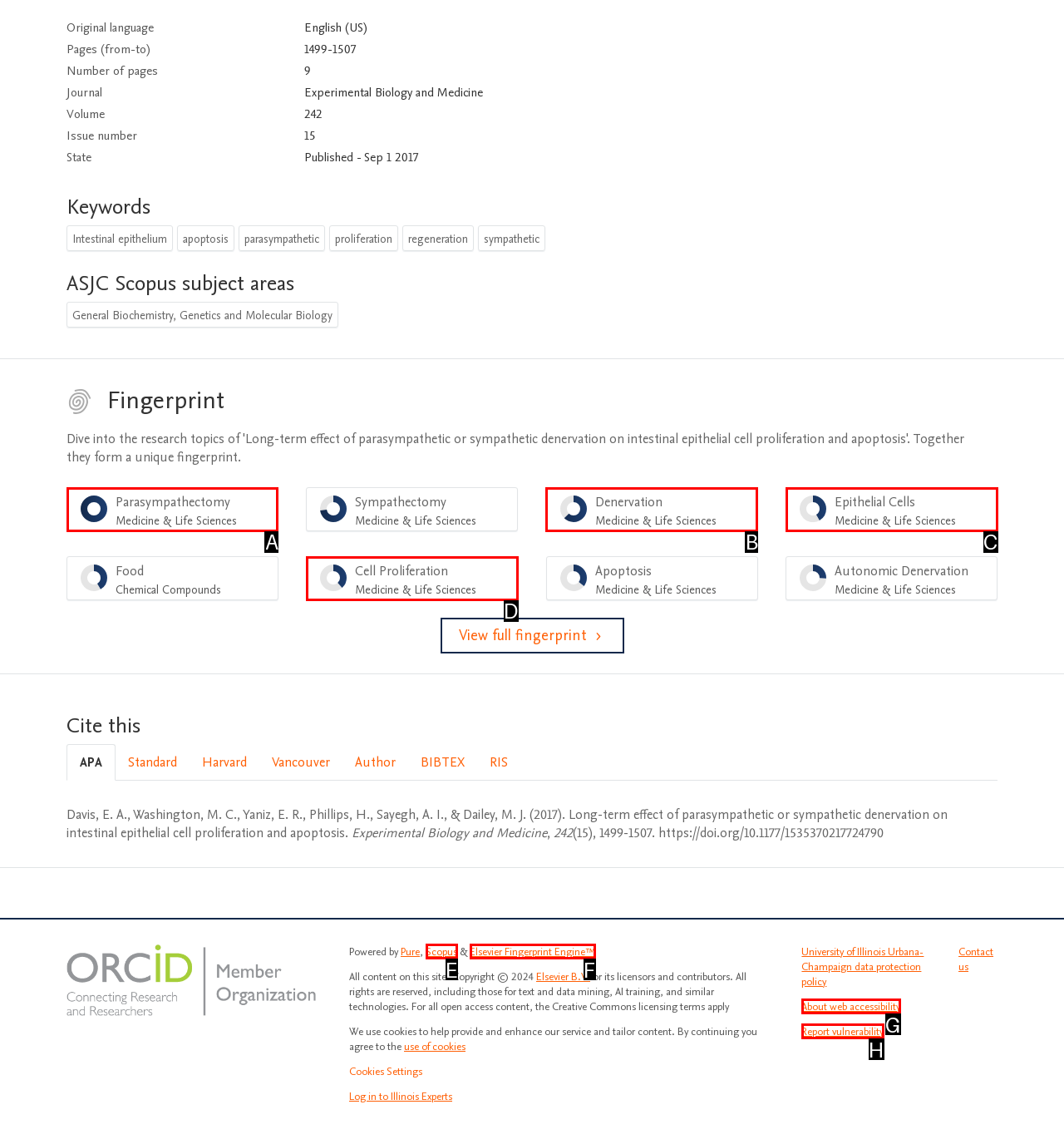Choose the option that matches the following description: Scopus
Reply with the letter of the selected option directly.

E